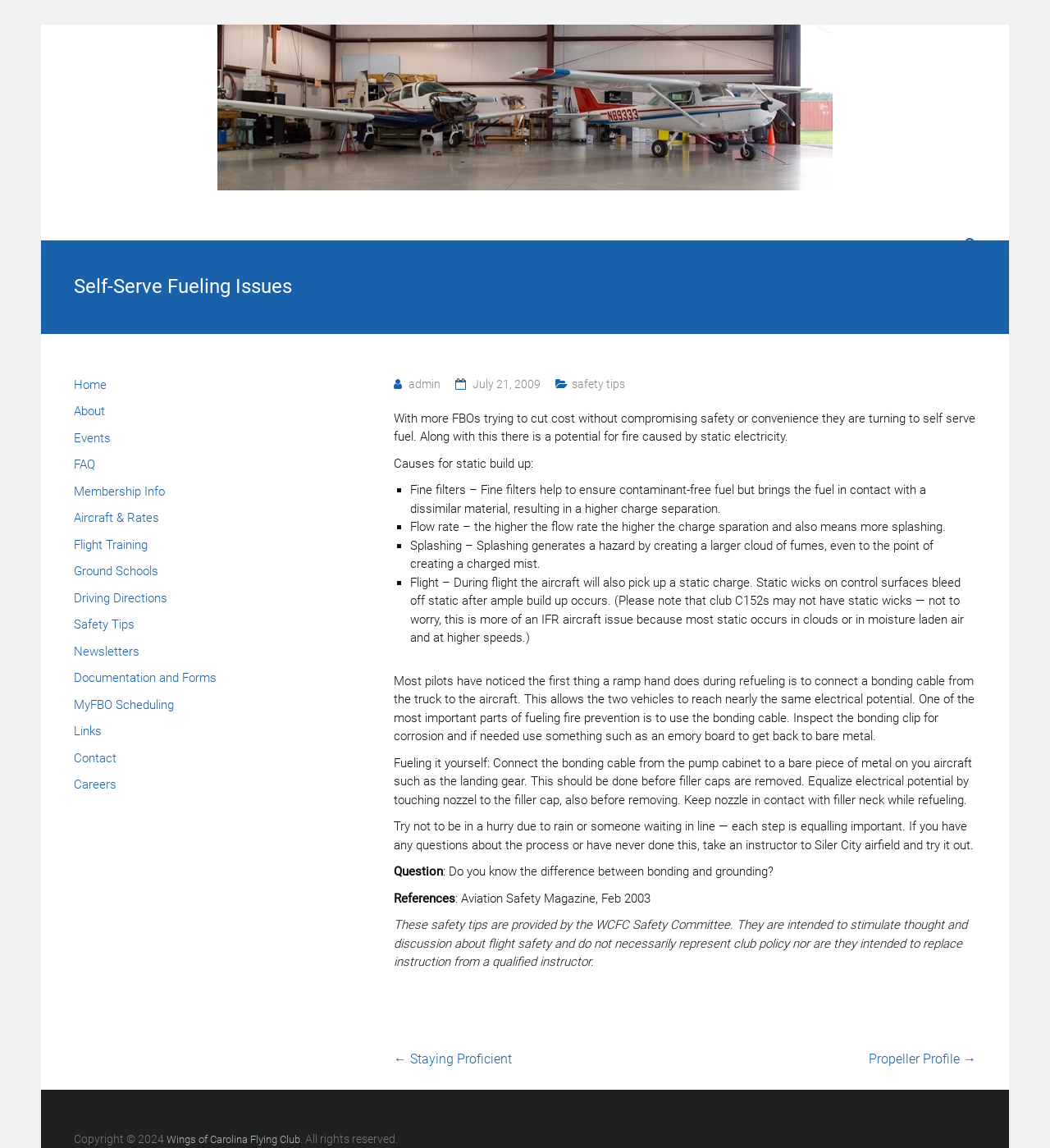Locate the bounding box coordinates of the area to click to fulfill this instruction: "Read Coyote's Corner". The bounding box should be presented as four float numbers between 0 and 1, in the order [left, top, right, bottom].

None